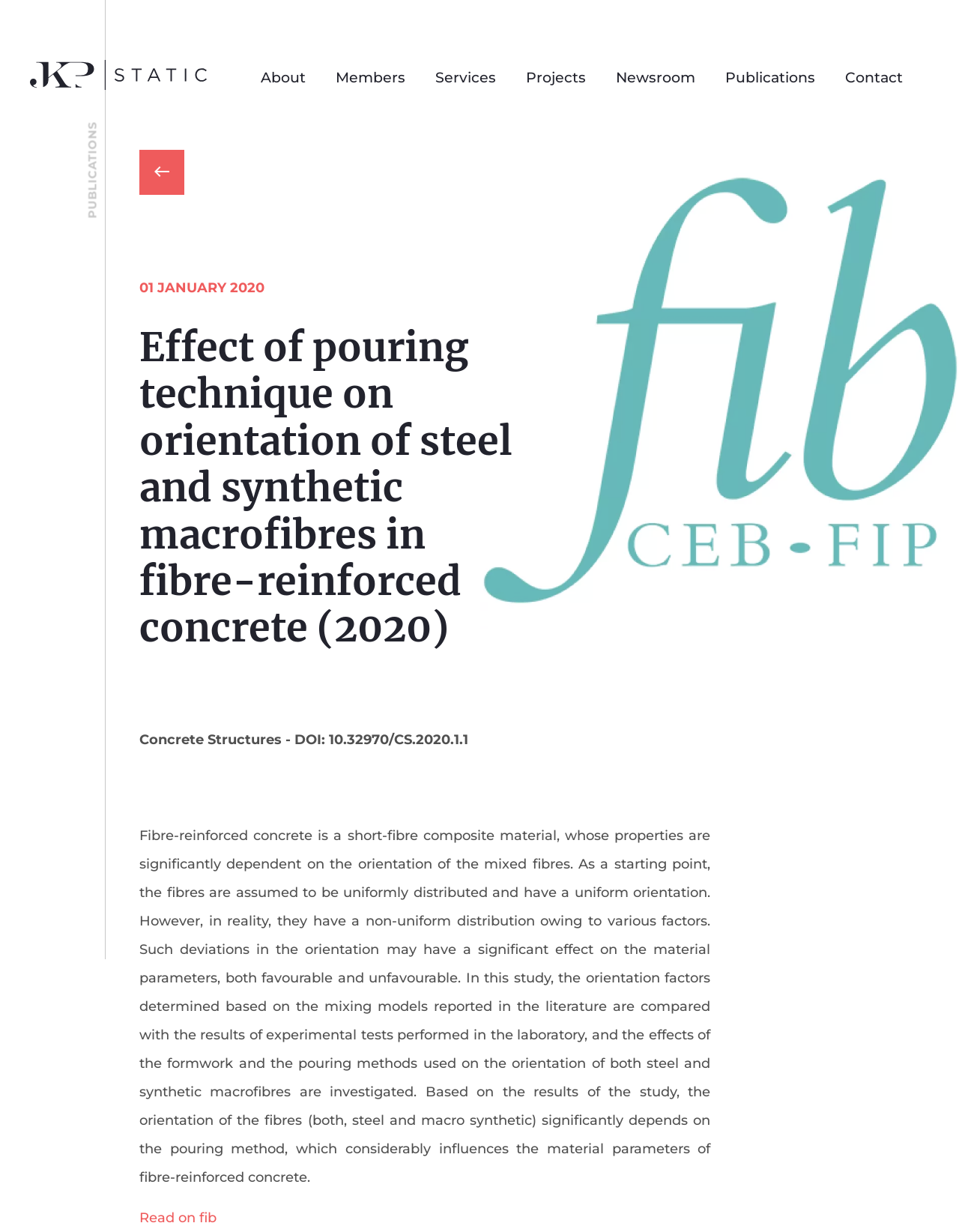Can you provide the bounding box coordinates for the element that should be clicked to implement the instruction: "Contact MobLab"?

None